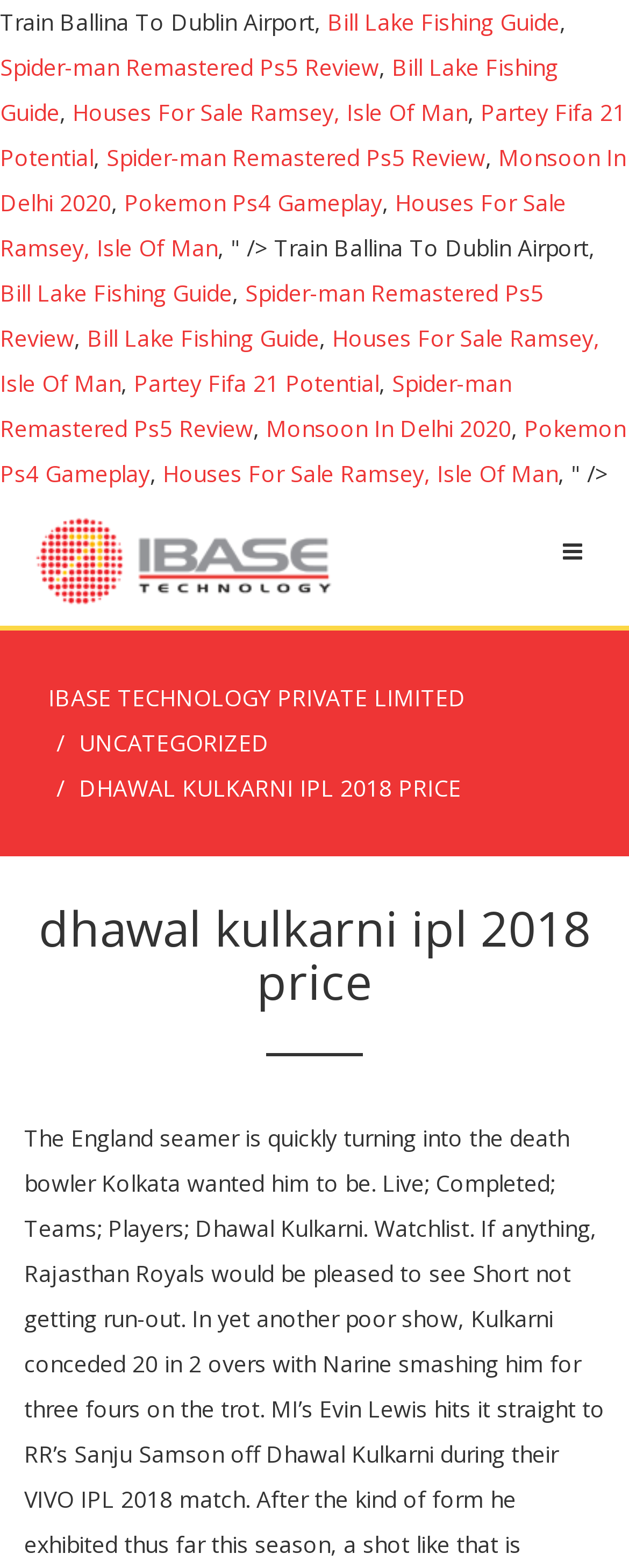Using the provided element description "Spider-man Remastered Ps5 Review", determine the bounding box coordinates of the UI element.

[0.0, 0.177, 0.864, 0.225]